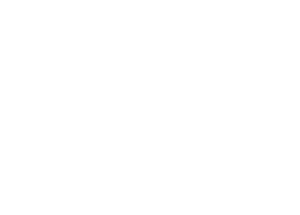Describe all the elements visible in the image meticulously.

The image features a sculptural work attributed to Jaume Mir, a prominent artist known for his contributions to sculpture in the 20th century. This piece is likely part of the chronology detailing Mir's artistic journey, highlighting significant milestones and developments in his career. Born in 1915, Mir began his formal artistic education early and made substantial strides, including notable works such as a bust of Mr. Mateu Alzamora. His creations often reflect a deep engagement with themes of identity and culture, further enriched by his experiences and studies. This particular image may represent either a specific sculpture or a stylistic interpretation indicative of his work during his formative years as an artist.